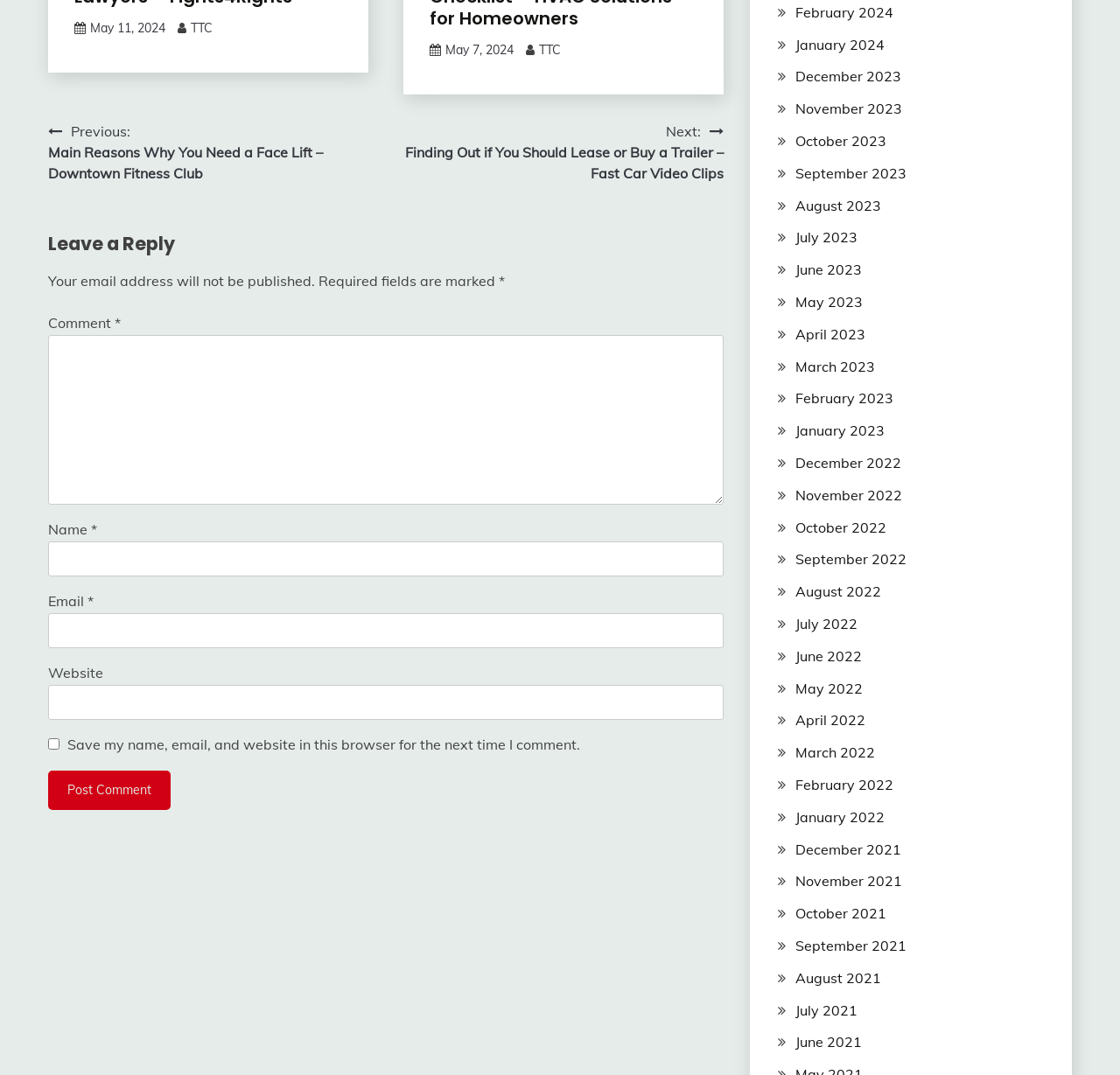Please identify the bounding box coordinates of the clickable element to fulfill the following instruction: "Click on the 'Previous' link". The coordinates should be four float numbers between 0 and 1, i.e., [left, top, right, bottom].

[0.043, 0.112, 0.344, 0.171]